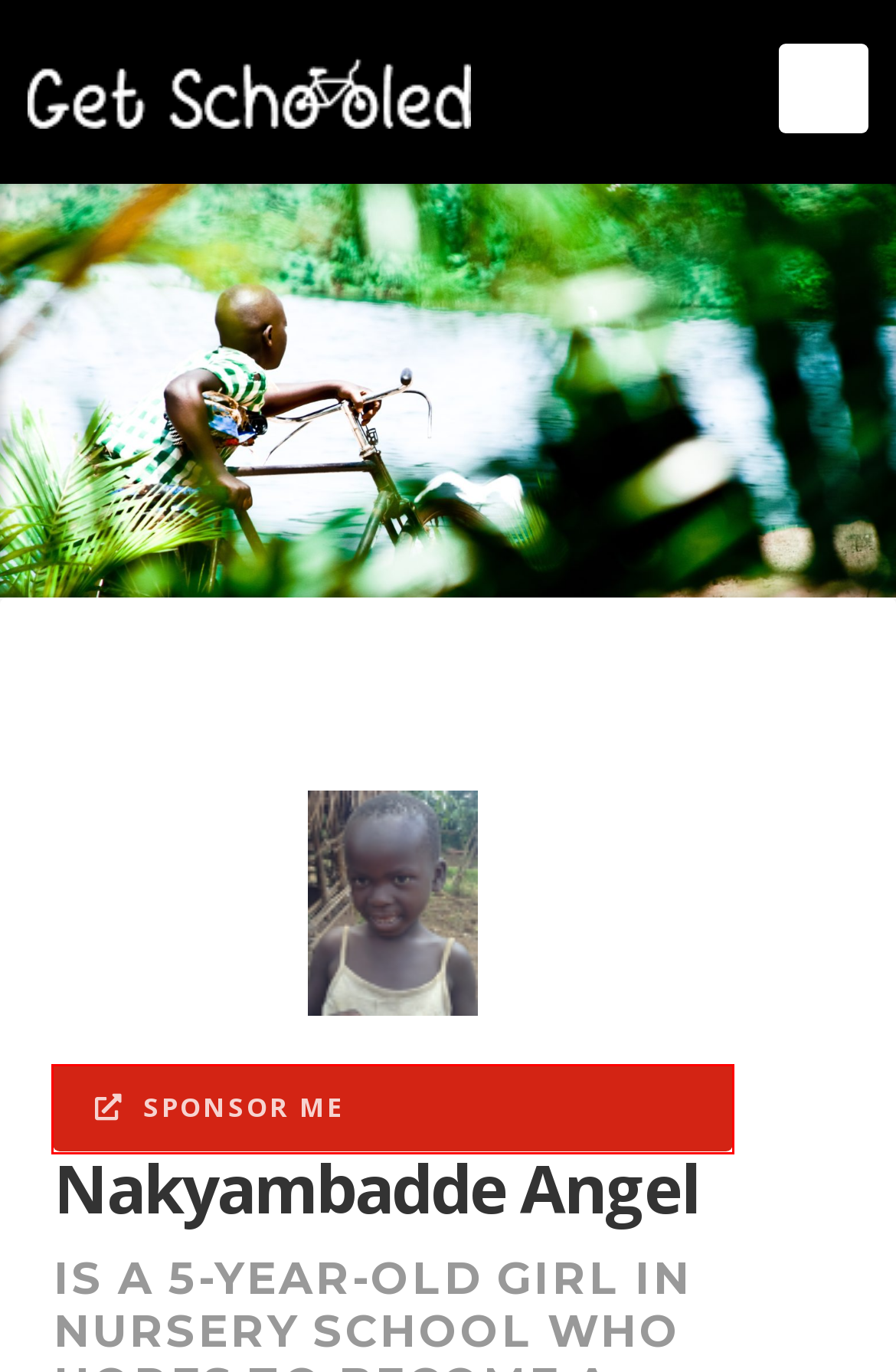You are given a screenshot of a webpage within which there is a red rectangle bounding box. Please choose the best webpage description that matches the new webpage after clicking the selected element in the bounding box. Here are the options:
A. Donate – Get Schooled – Helping Kids in Uganda Succeed
B. Contact – Get Schooled – Helping Kids in Uganda Succeed
C. Back to School – Get Schooled – Helping Kids in Uganda Succeed
D. Get Schooled – Helping Kids in Uganda Succeed
E. Teacher of the Month – Ssemujju Nelson – Get Schooled – Helping Kids in Uganda Succeed
F. Our Sponsors – Get Schooled – Helping Kids in Uganda Succeed
G. Tuesday in Uganda – Get Schooled – Helping Kids in Uganda Succeed
H. Time to say good-bye – Get Schooled – Helping Kids in Uganda Succeed

A